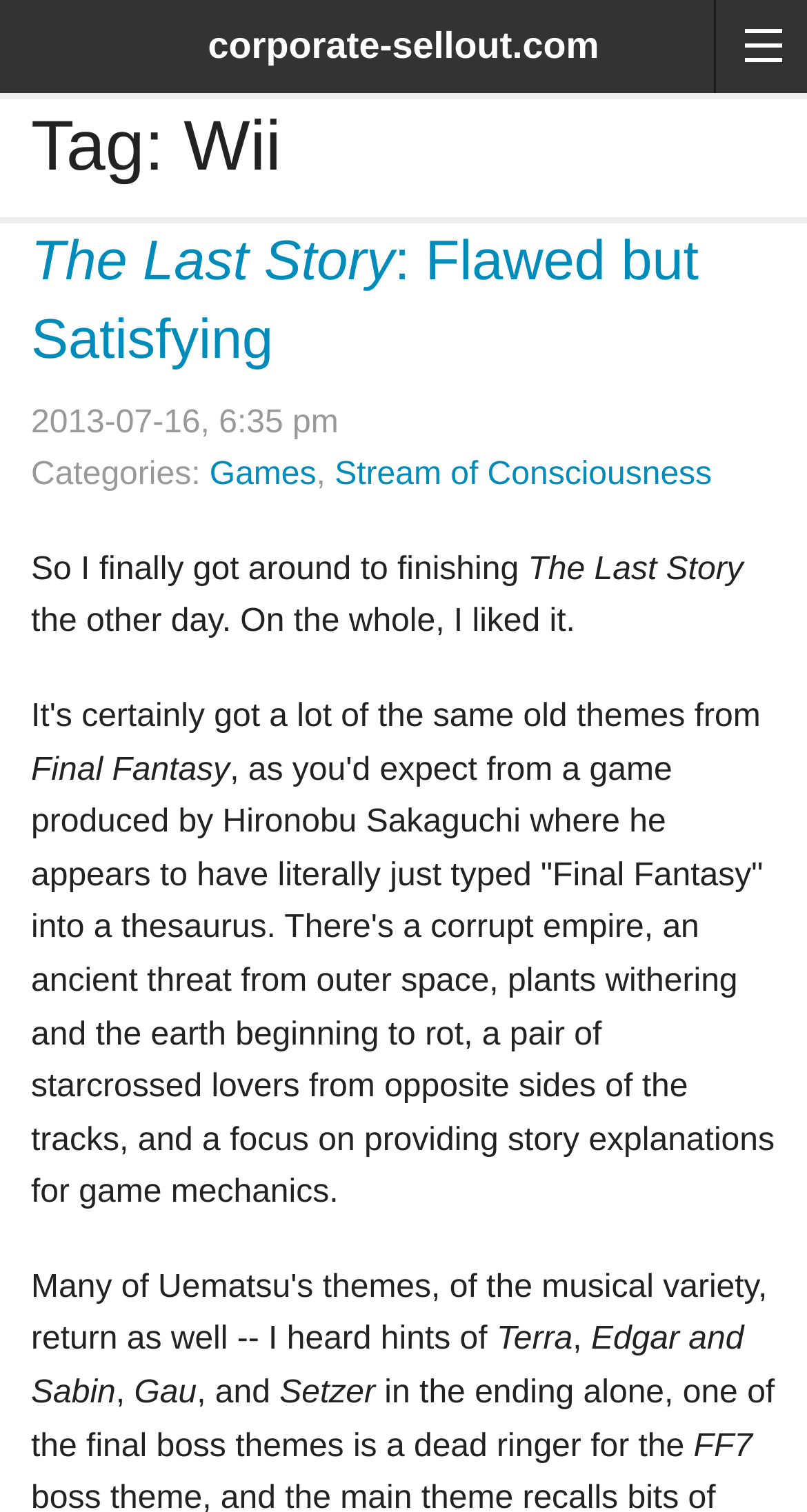What is the title of the article?
Could you answer the question with a detailed and thorough explanation?

I found the title of the article by looking at the heading element with the text 'The Last Story: Flawed but Satisfying' which is a child of the element with the text 'Tag: Wii'. This heading element is likely to be the title of the article.